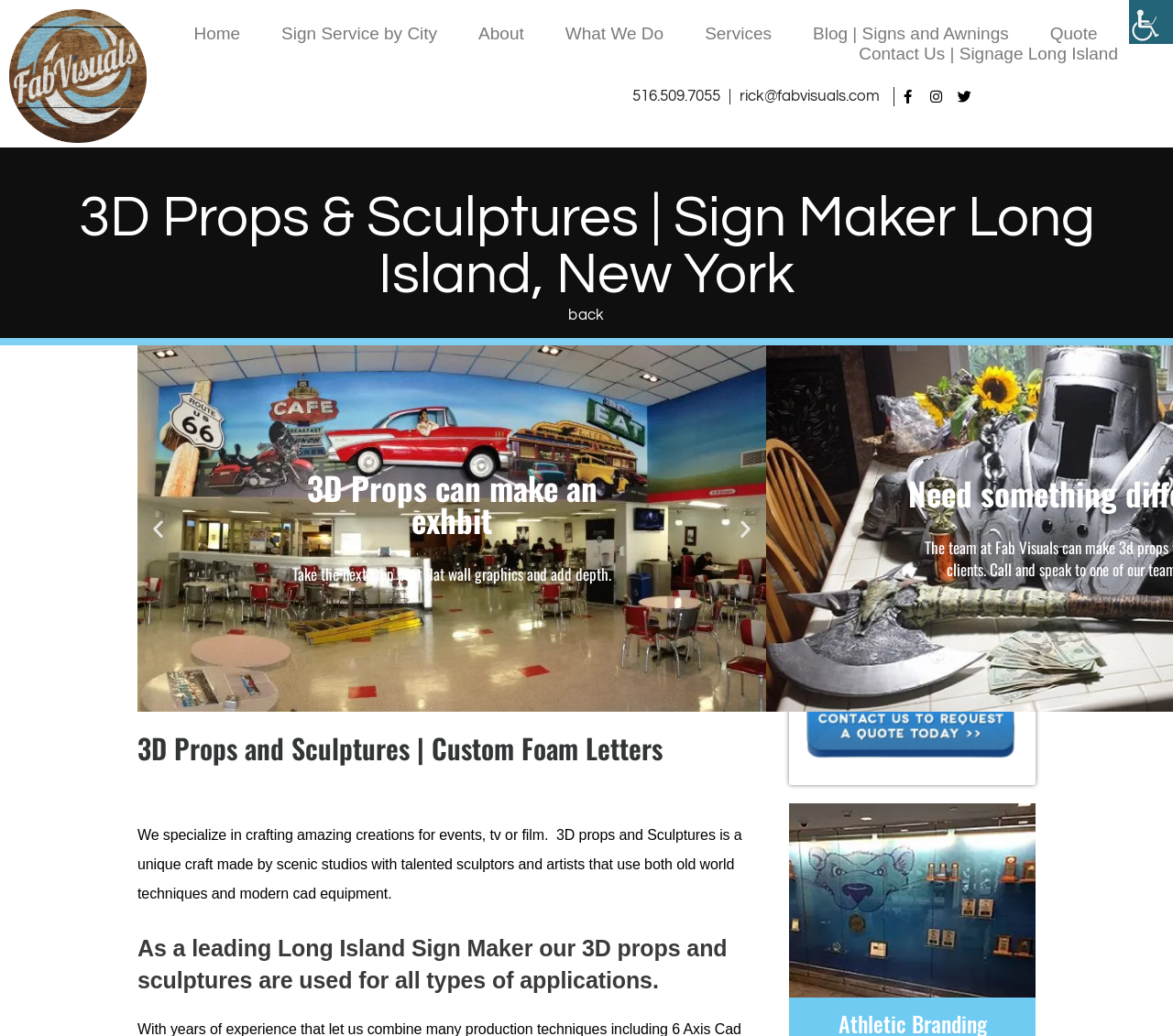Provide the bounding box coordinates of the area you need to click to execute the following instruction: "Read the blog".

[0.693, 0.023, 0.86, 0.042]